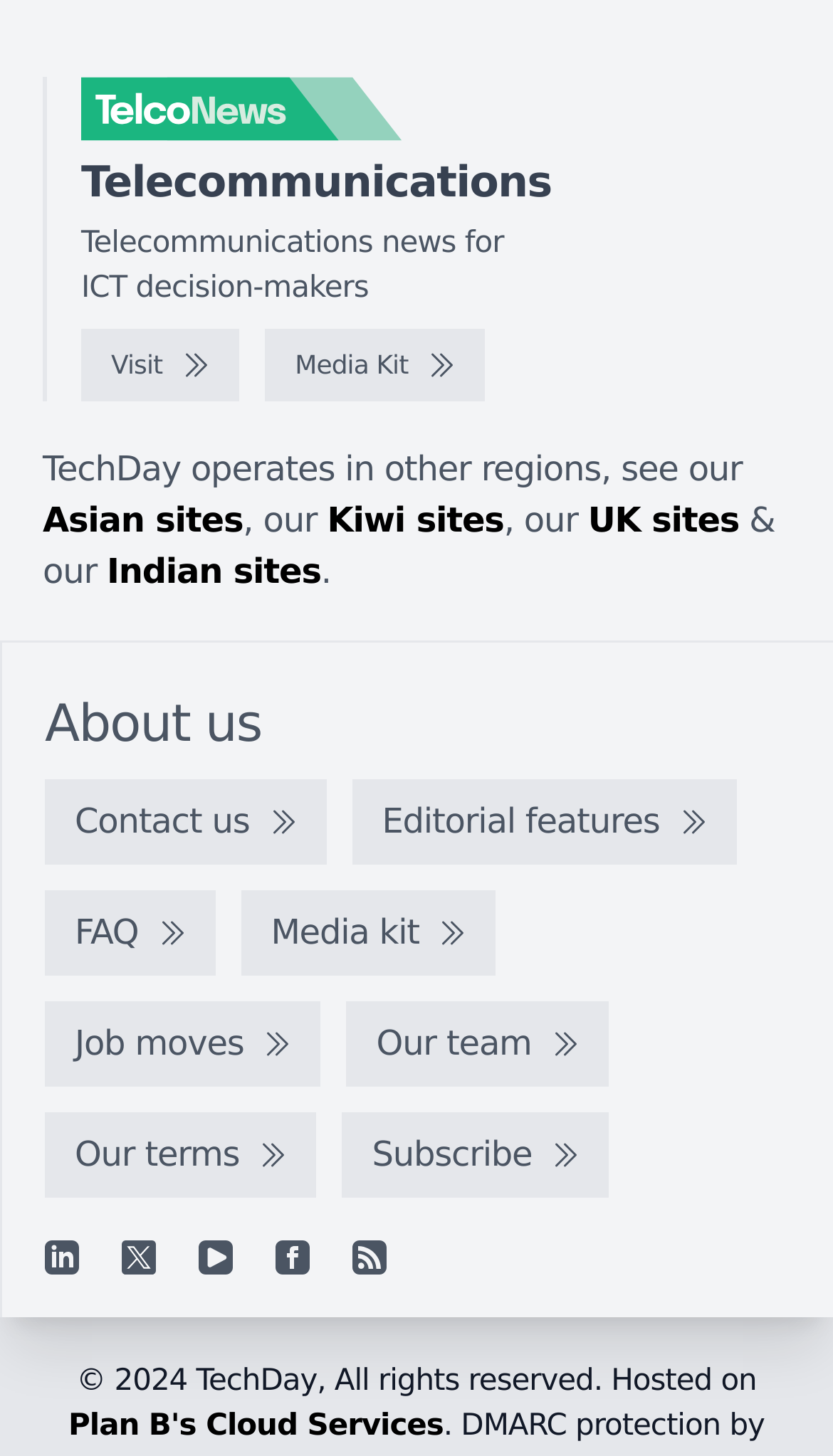Find the bounding box coordinates of the clickable area that will achieve the following instruction: "Visit the TelcoNews website".

[0.097, 0.226, 0.287, 0.276]